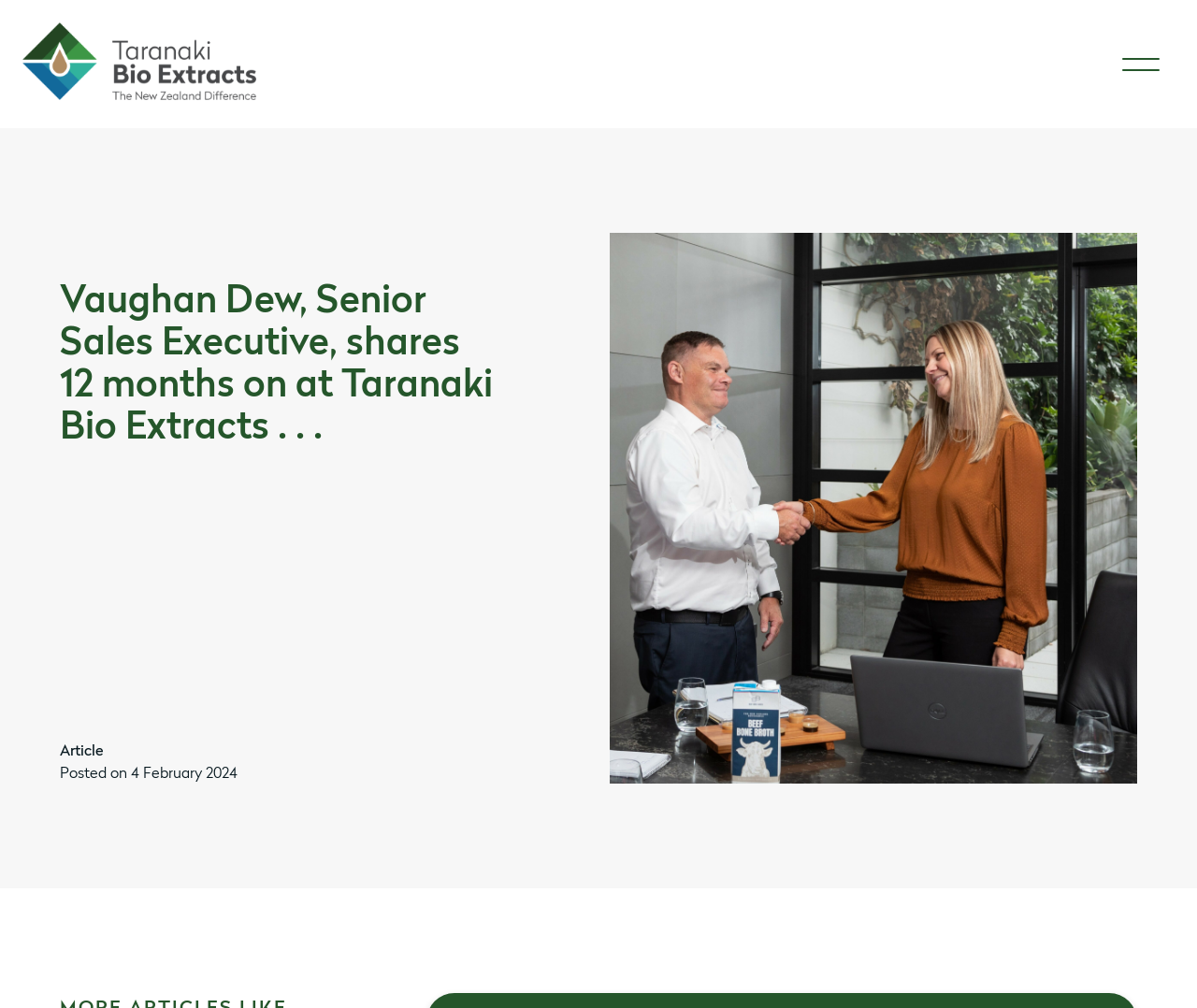For the following element description, predict the bounding box coordinates in the format (top-left x, top-left y, bottom-right x, bottom-right y). All values should be floating point numbers between 0 and 1. Description: Article

[0.05, 0.734, 0.087, 0.753]